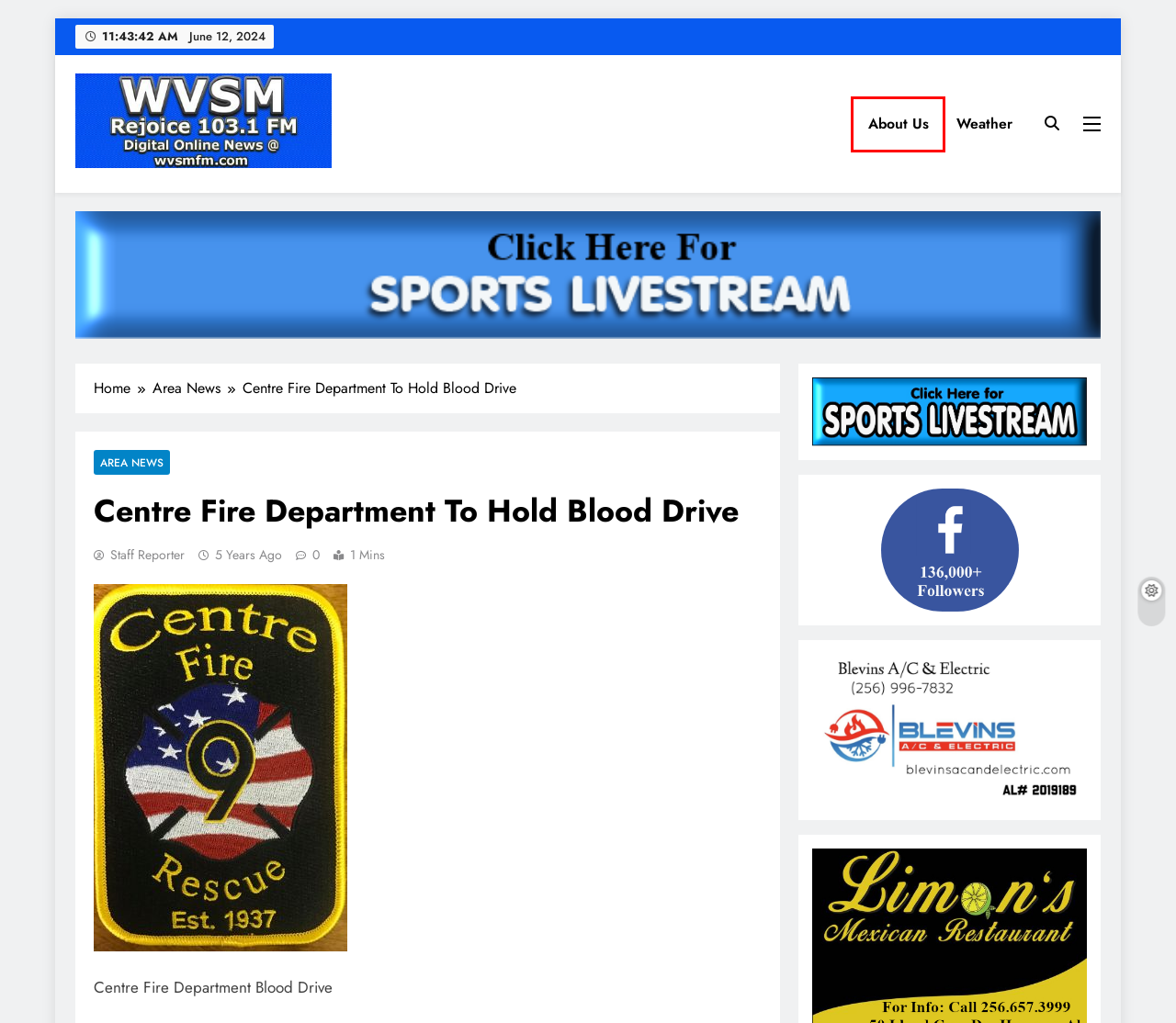You see a screenshot of a webpage with a red bounding box surrounding an element. Pick the webpage description that most accurately represents the new webpage after interacting with the element in the red bounding box. The options are:
A. WVSM Digital Online News - WVSM Digital Online Newspaper
B. Weather - WVSM Digital Online News
C. About Us - WVSM Digital Online News
D. Fort Payne Police Activities Report August 5th - 8th - WVSM Digital Online News
E. I-65 nightly lane closures to start Sunday - WVSM Digital Online News
F. Mark Huber, Author at WVSM Digital Online News
G. Staff Reporter, Author at WVSM Digital Online News
H. Area News Archives - WVSM Digital Online News

C